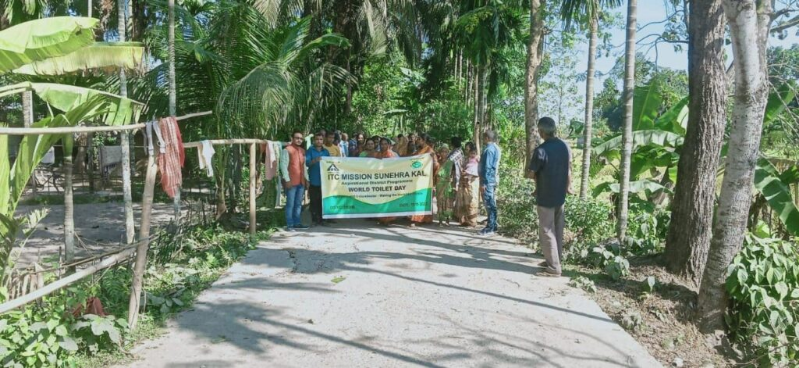Identify and describe all the elements present in the image.

The image captures a vibrant scene celebrating World Toilet Day 2022, organized by ITC Mission Sunehra Kal. A diverse group of individuals stands together on a rural pathway, proudly displaying a large banner that reads "ITC MISSION SUNEHRA KAL - WORLD TOILET DAY." The background features lush greenery and palm trees, emphasizing the importance of sanitation in rural areas. The participants, dressed in a mix of traditional and casual clothing, are engaged and unified in their mission. The event highlights the community's commitment to improving sanitation and raising awareness about hygiene practices.